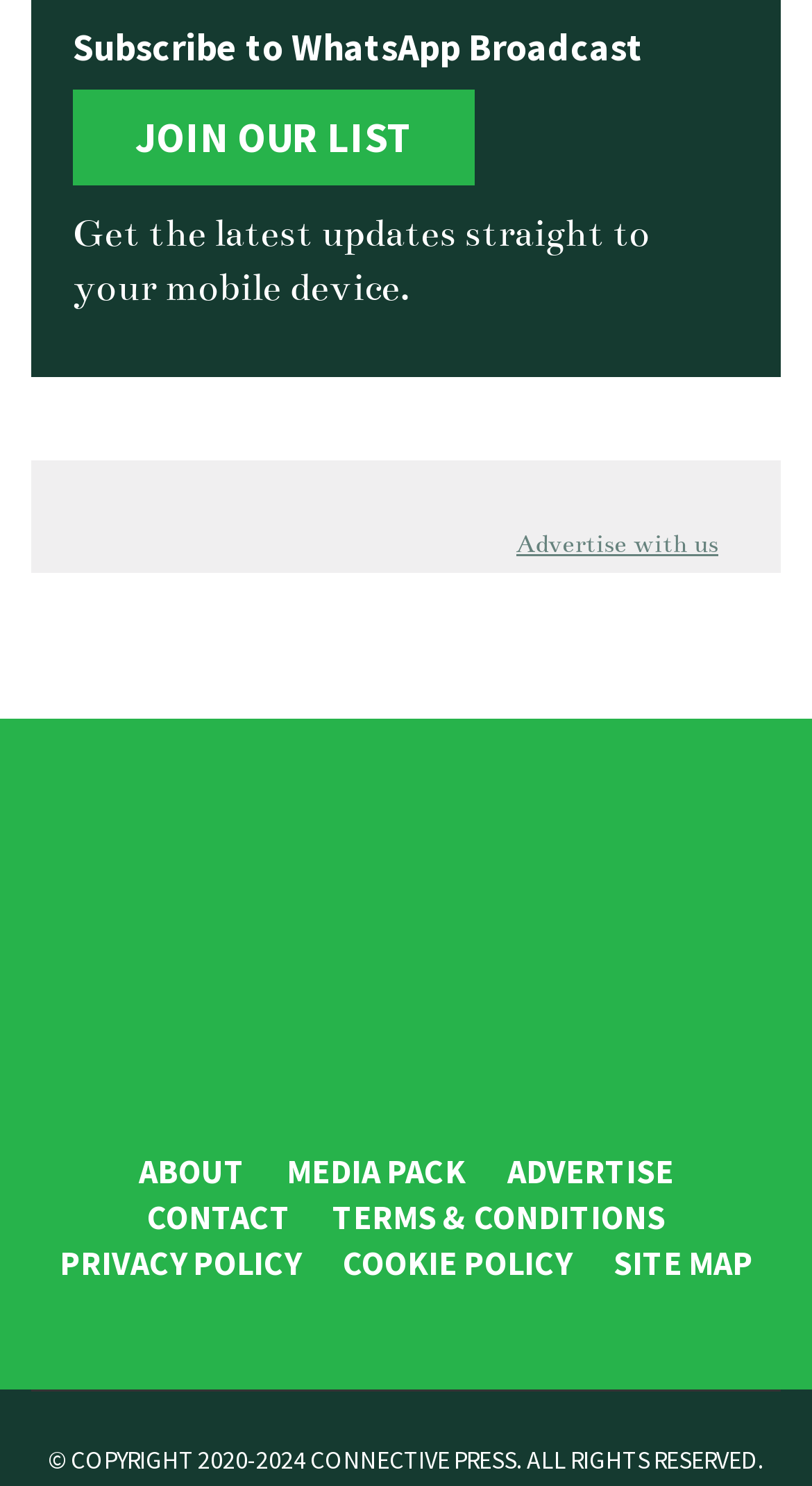Predict the bounding box coordinates of the area that should be clicked to accomplish the following instruction: "Click the 'Persistent link' heading". The bounding box coordinates should consist of four float numbers between 0 and 1, i.e., [left, top, right, bottom].

None